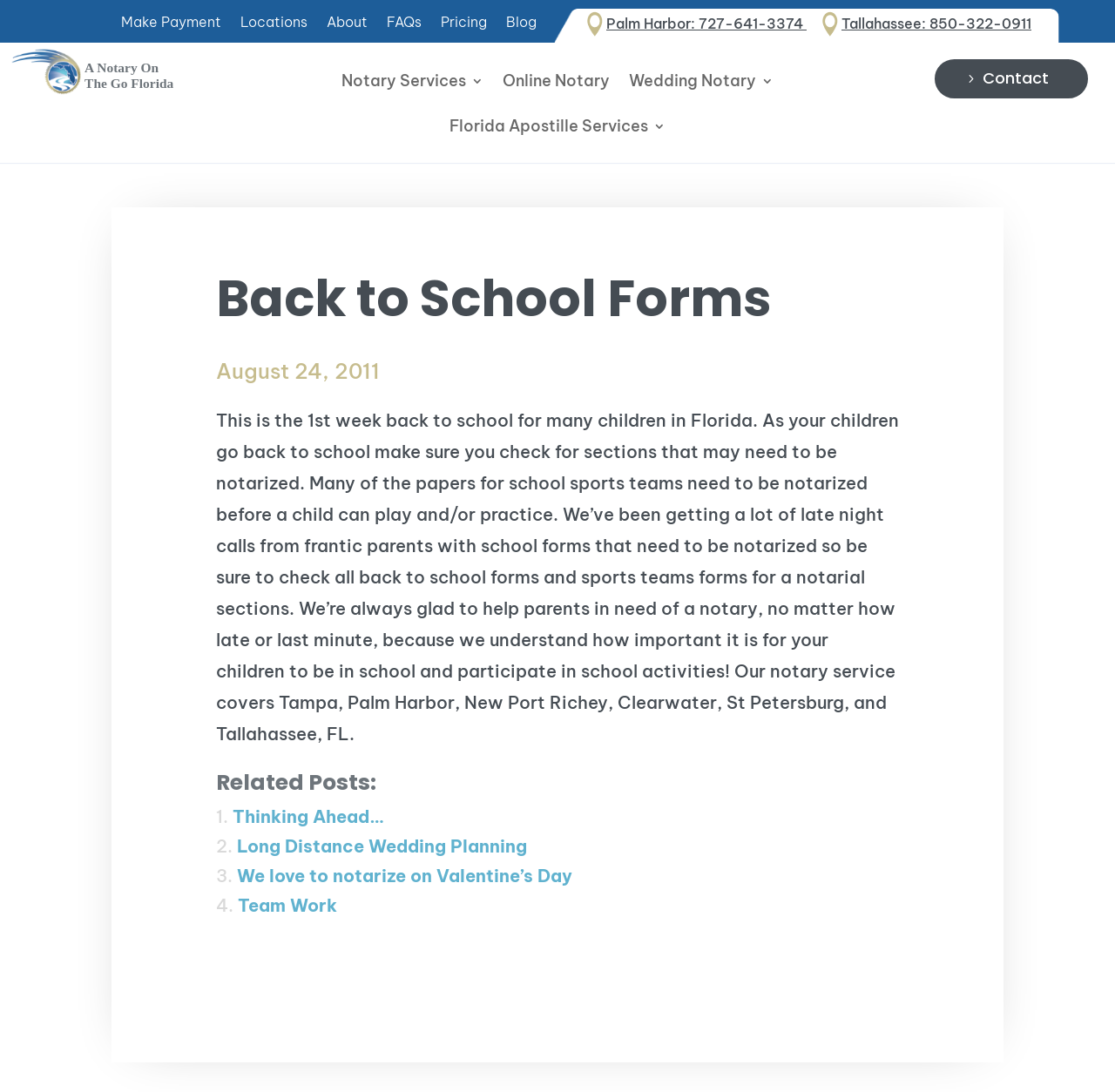What areas does A Notary On The Go cover?
Please answer using one word or phrase, based on the screenshot.

Tampa, Palm Harbor, etc.